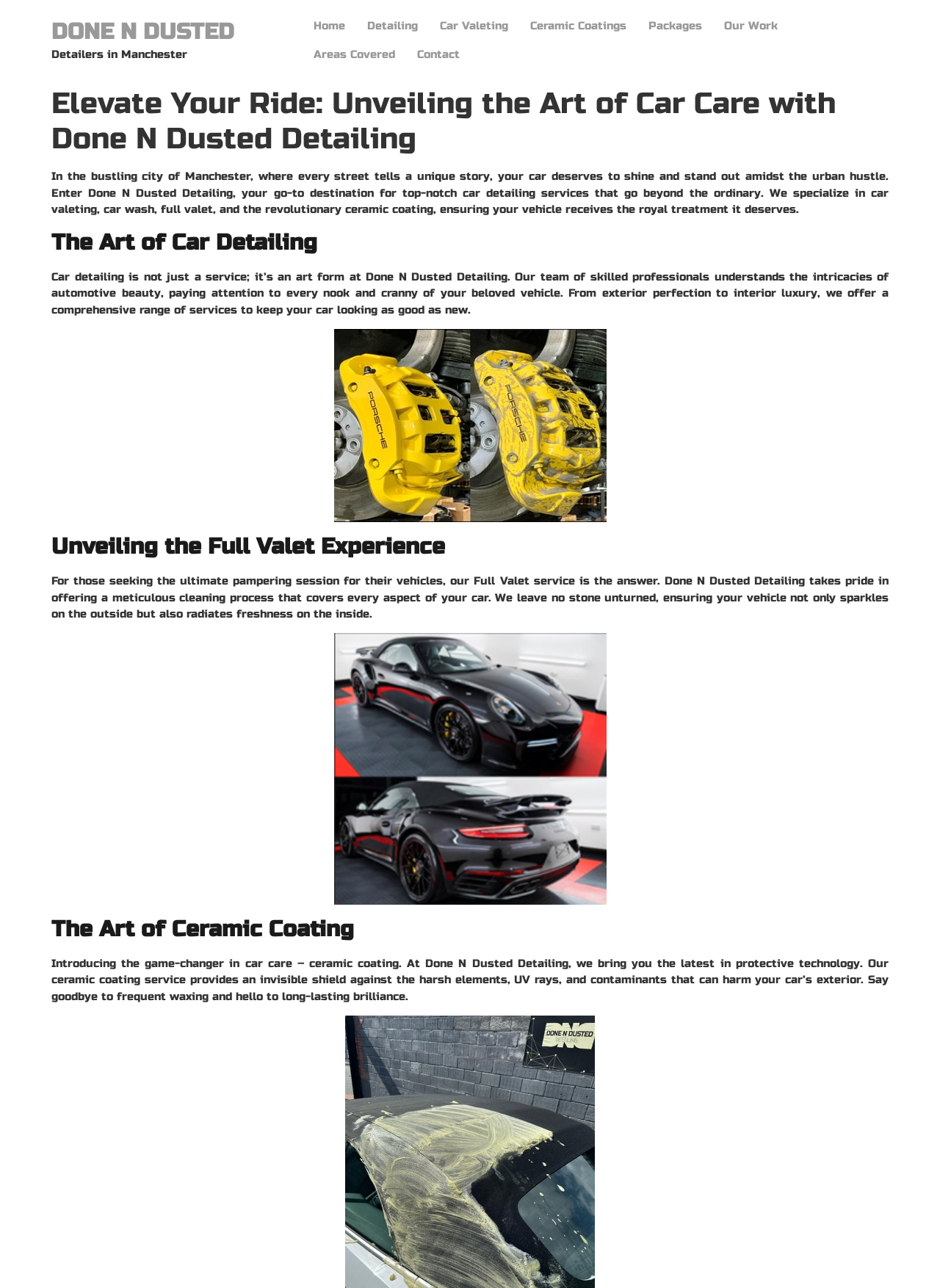Illustrate the webpage with a detailed description.

The webpage is about Done N Dusted Detailing, a car care service provider in Manchester. At the top, there is a large image taking up most of the width, with a heading "DONE N DUSTED" and a subheading "Detailers in Manchester" positioned on top of it. Below this, there is a navigation menu with links to different sections of the website, including "Home", "Detailing", "Car Valeting", "Ceramic Coatings", "Packages", "Our Work", "Areas Covered", and "Contact".

The main content of the webpage is divided into sections, each with a heading and descriptive text. The first section has a heading "Elevate Your Ride: Unveiling the Art of Car Care with Done N Dusted Detailing" and a paragraph describing the service provider's mission to provide top-notch car detailing services in Manchester.

The next section has a heading "The Art of Car Detailing" and a paragraph explaining the attention to detail and range of services offered by Done N Dusted Detailing. Below this, there is an image with a caption "Top-notch Car Detailing Services".

The following section has a heading "Unveiling the Full Valet Experience" and a paragraph describing the comprehensive cleaning process offered by the Full Valet service. This section also includes an image with a caption "Brake Caliper Cleaning".

The final section has a heading "The Art of Ceramic Coating" and a paragraph explaining the benefits of ceramic coating, a protective technology offered by Done N Dusted Detailing.